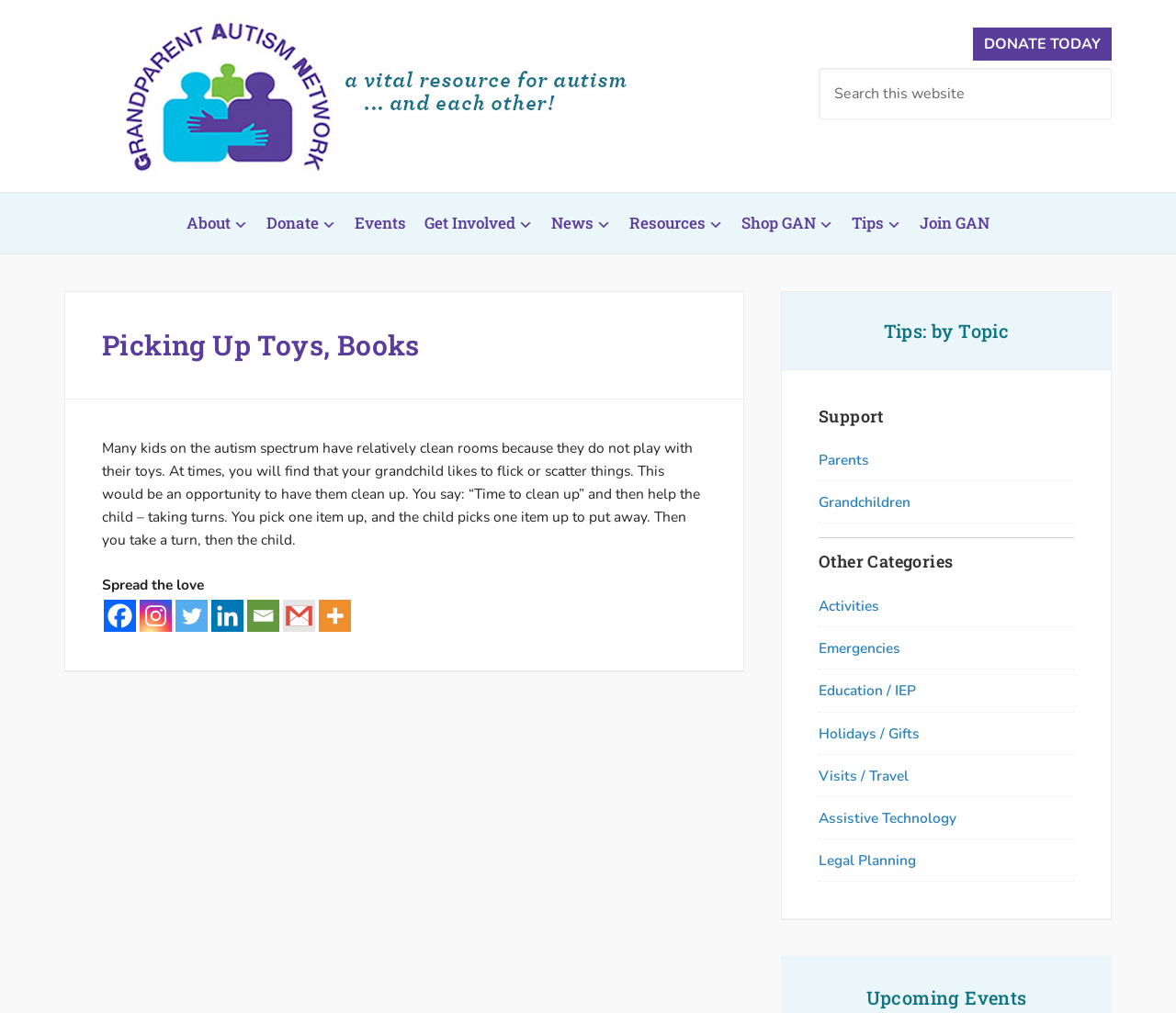Predict the bounding box of the UI element based on this description: "News".

[0.462, 0.19, 0.526, 0.25]